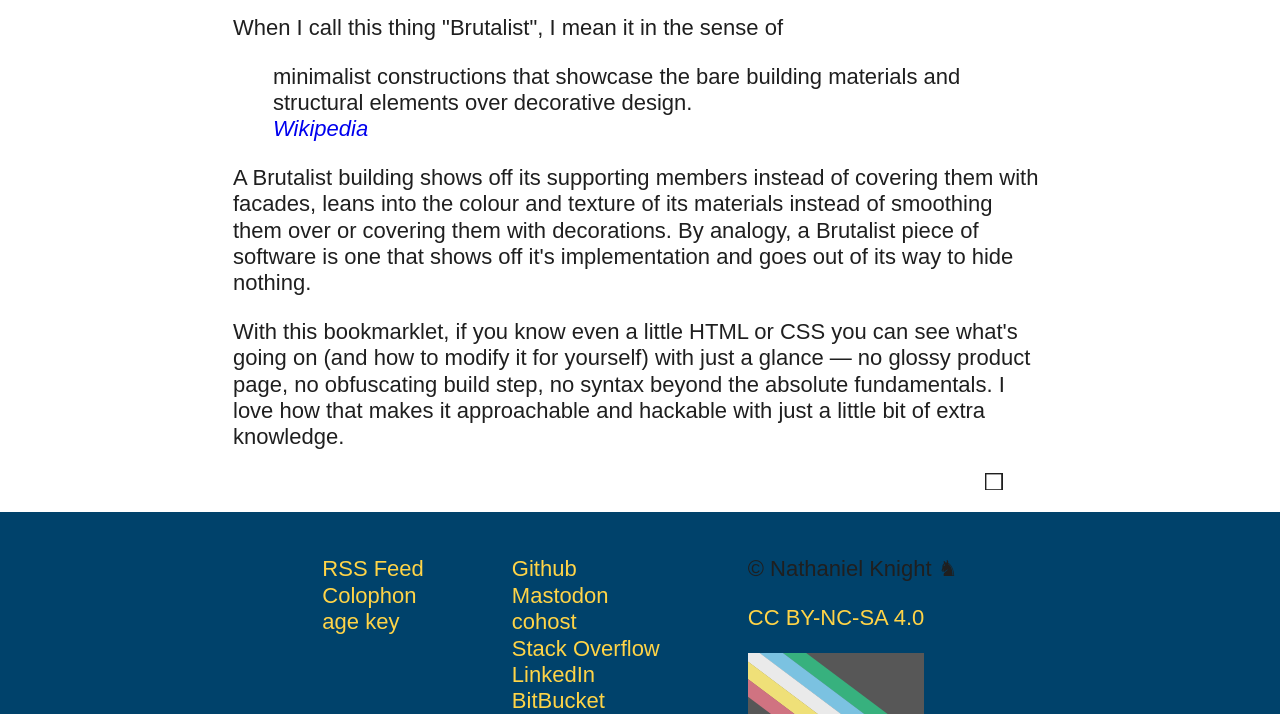Determine the bounding box coordinates of the clickable element to achieve the following action: 'Visit Queensland Office page'. Provide the coordinates as four float values between 0 and 1, formatted as [left, top, right, bottom].

None